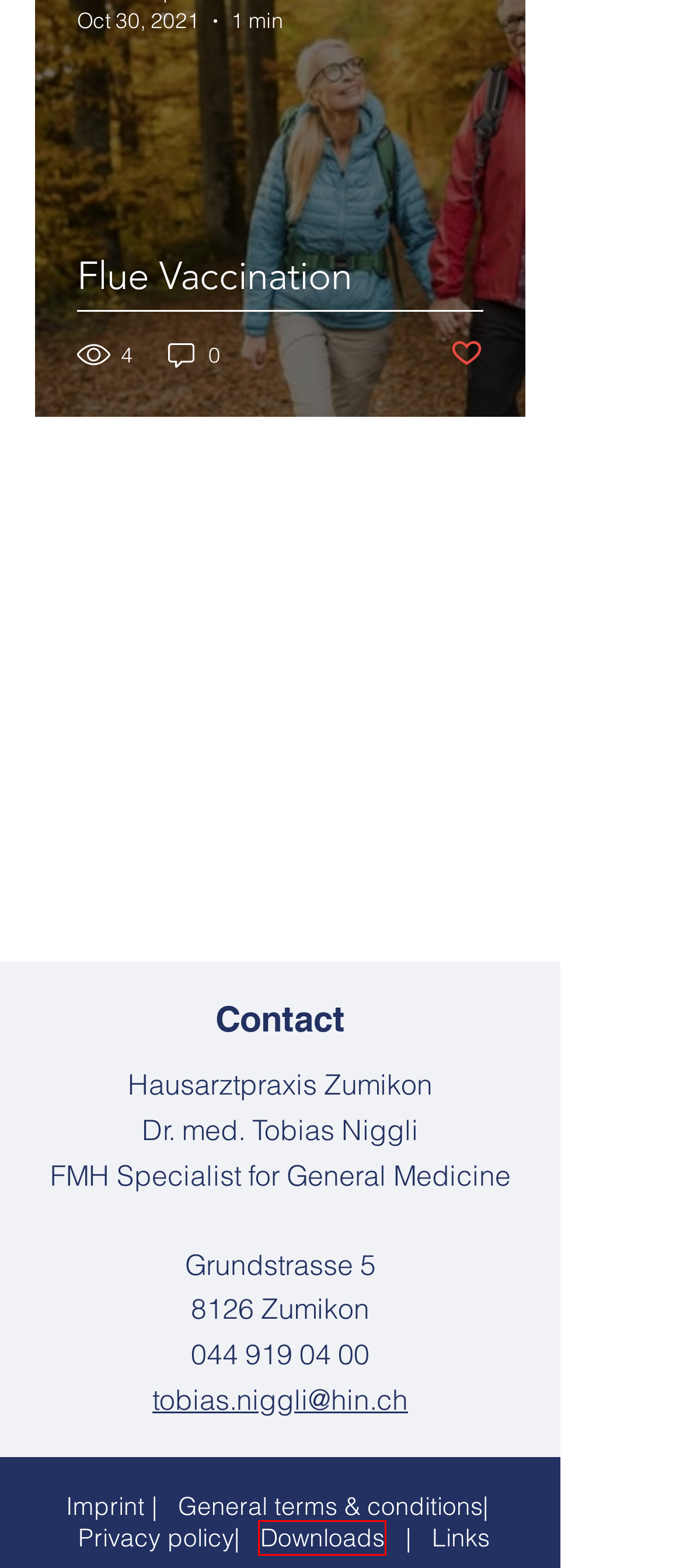You have been given a screenshot of a webpage, where a red bounding box surrounds a UI element. Identify the best matching webpage description for the page that loads after the element in the bounding box is clicked. Options include:
A. Flue Vaccination
B. Covid-19 vaccination recommended from November 2023 on!
C. Website Builder - Create a Free Website Today | Wix.com
D. Downloads | My Site
E. Links | My Site
F. Impressum | My Site
G. Vacation from 23 - 30 January 2024
H. Datenschutz | My Site

D